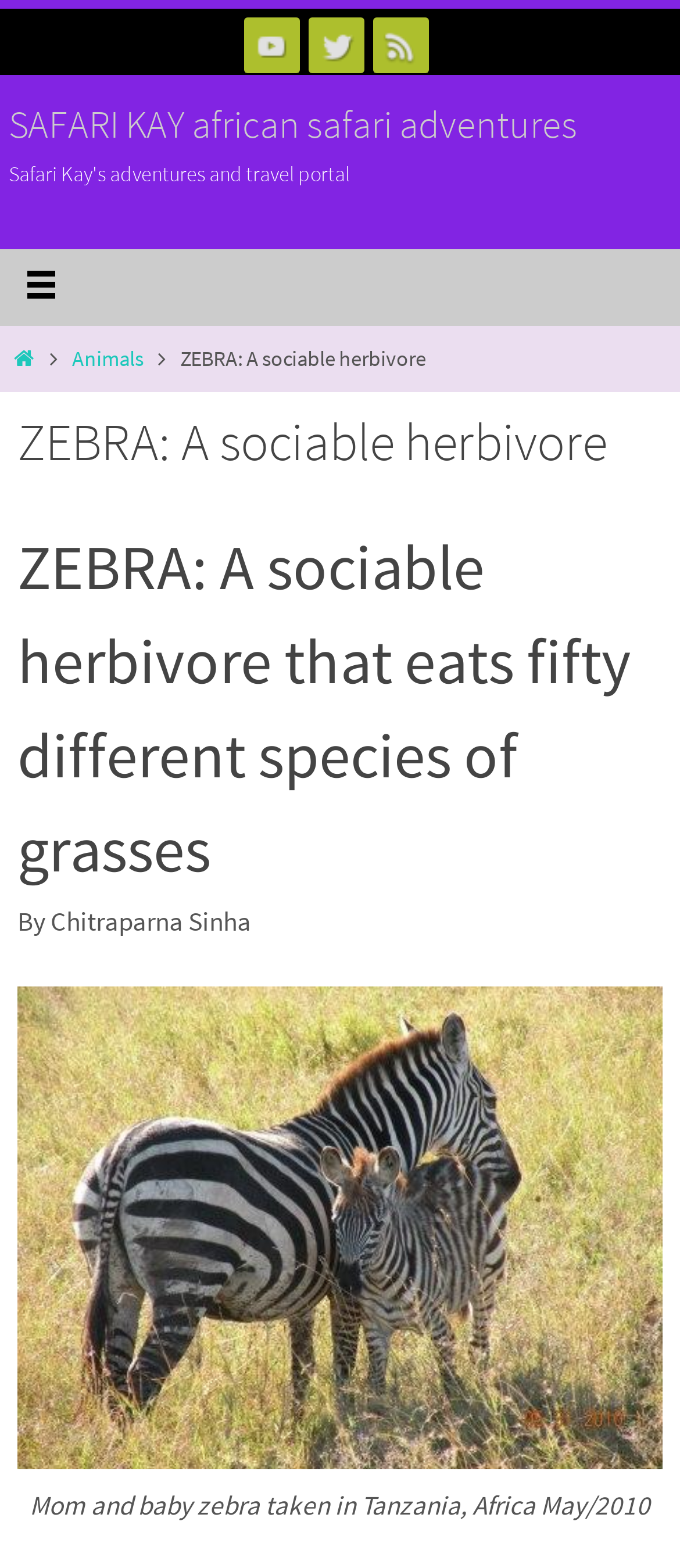What is the author's name? Examine the screenshot and reply using just one word or a brief phrase.

Chitraparna Sinha